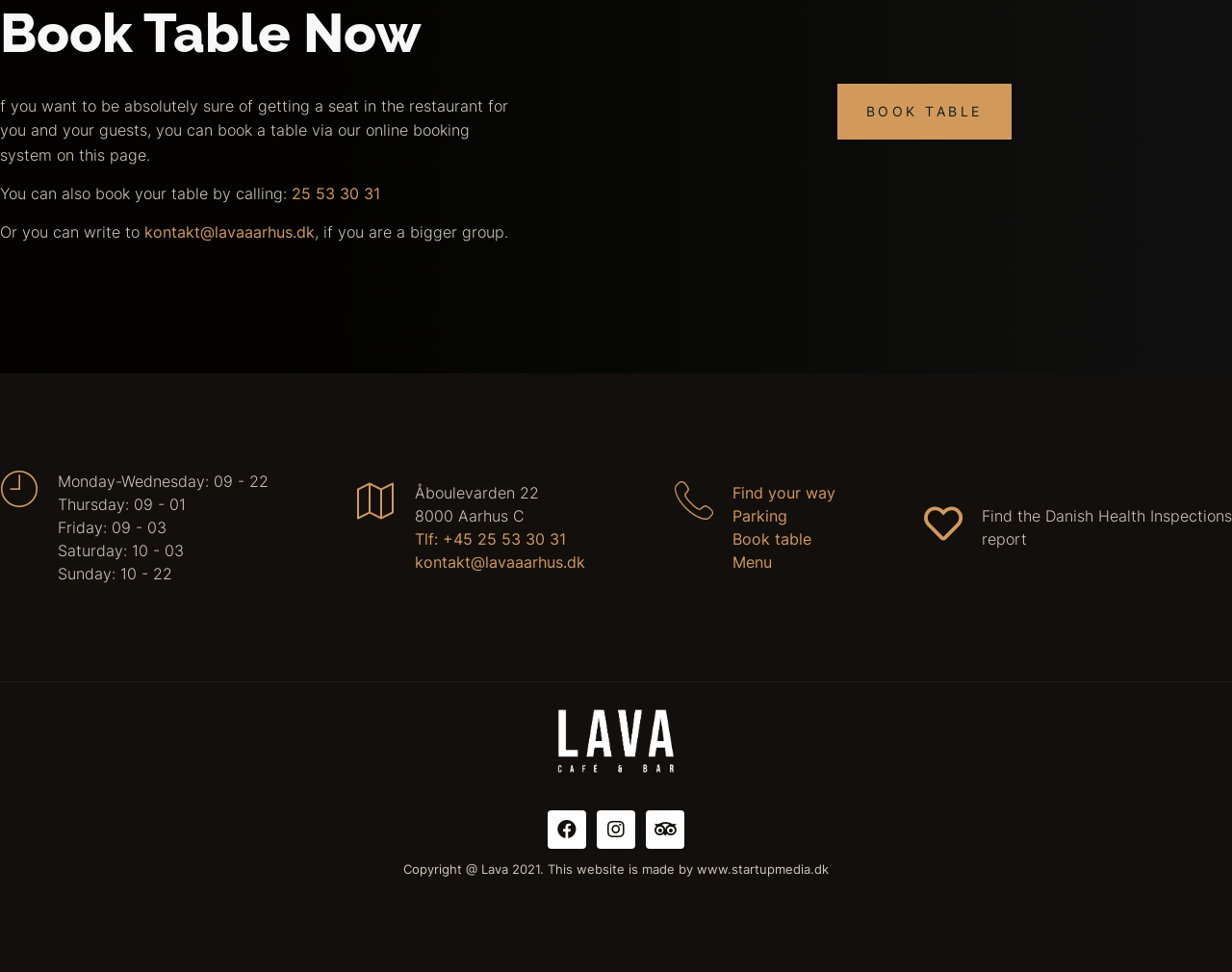Identify the bounding box for the UI element described as: "parent_node: Find your way". Ensure the coordinates are four float numbers between 0 and 1, formatted as [left, top, right, bottom].

[0.547, 0.495, 0.594, 0.537]